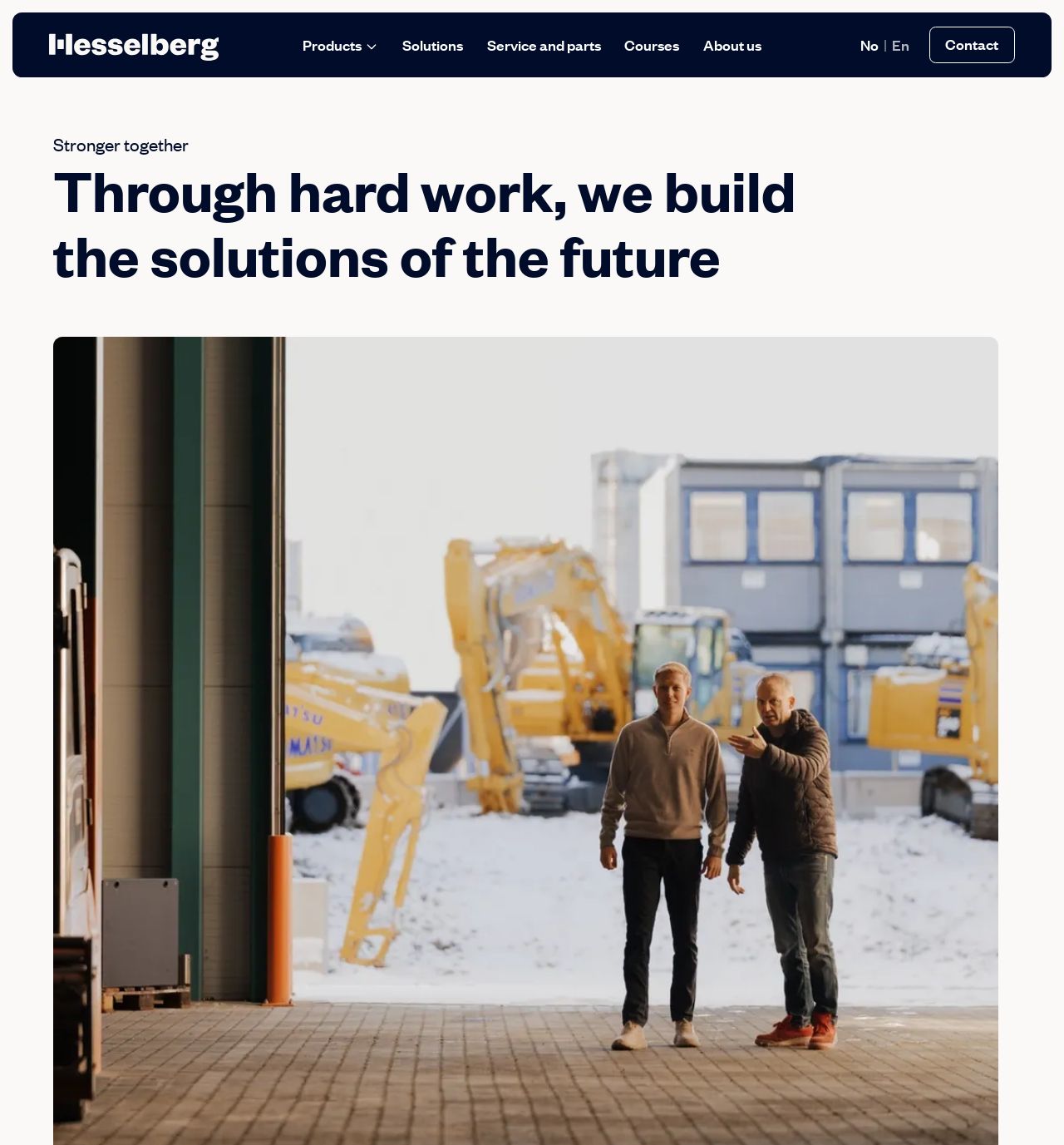Refer to the image and provide an in-depth answer to the question:
How many language options are available?

The webpage provides two language options, 'No' and 'En', which are listed at the top right corner of the webpage.